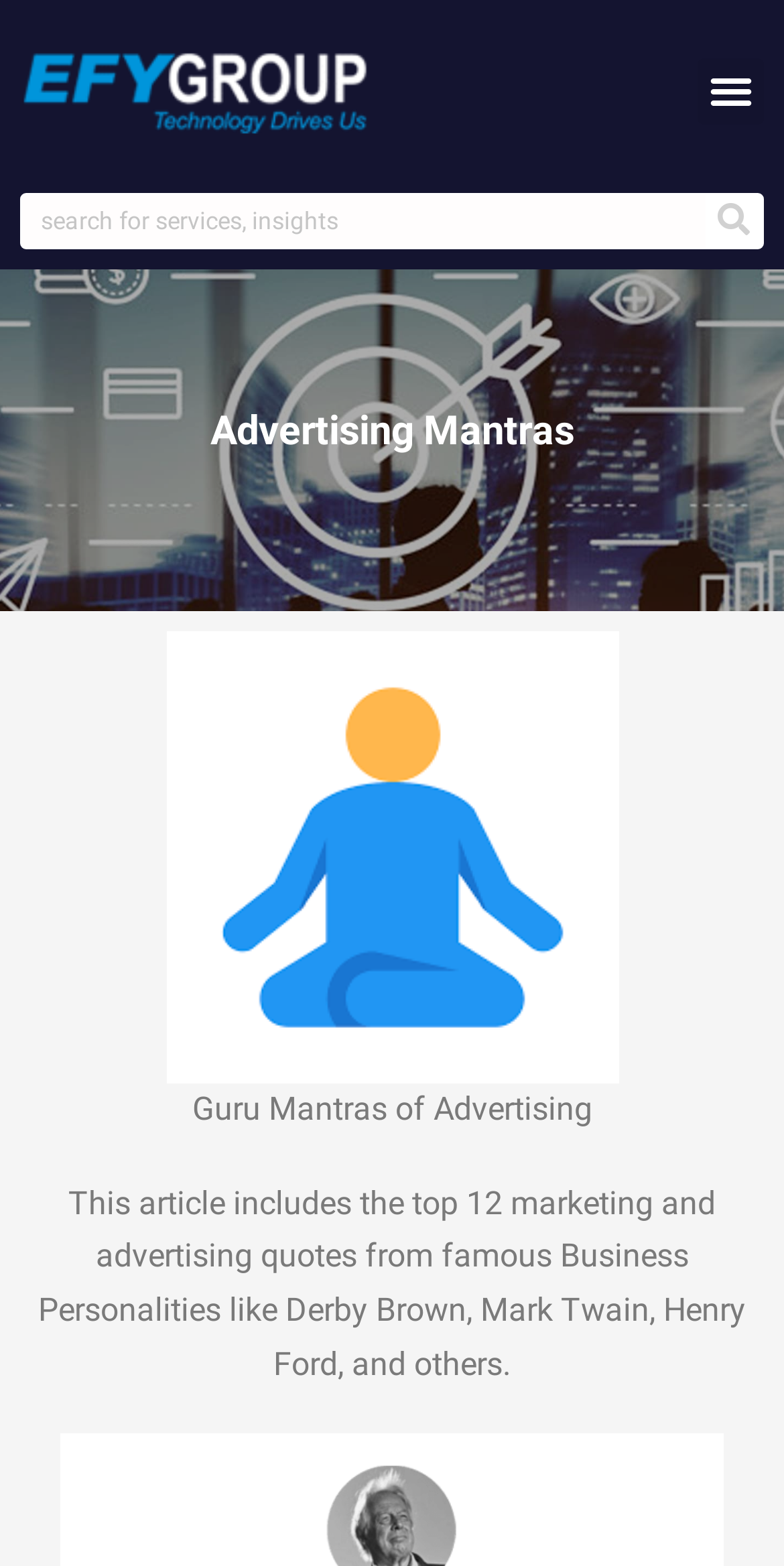Is the menu toggle button expanded?
Please answer the question with as much detail as possible using the screenshot.

The menu toggle button is located at the top right corner of the webpage, and its 'expanded' property is set to False, indicating that it is not expanded.